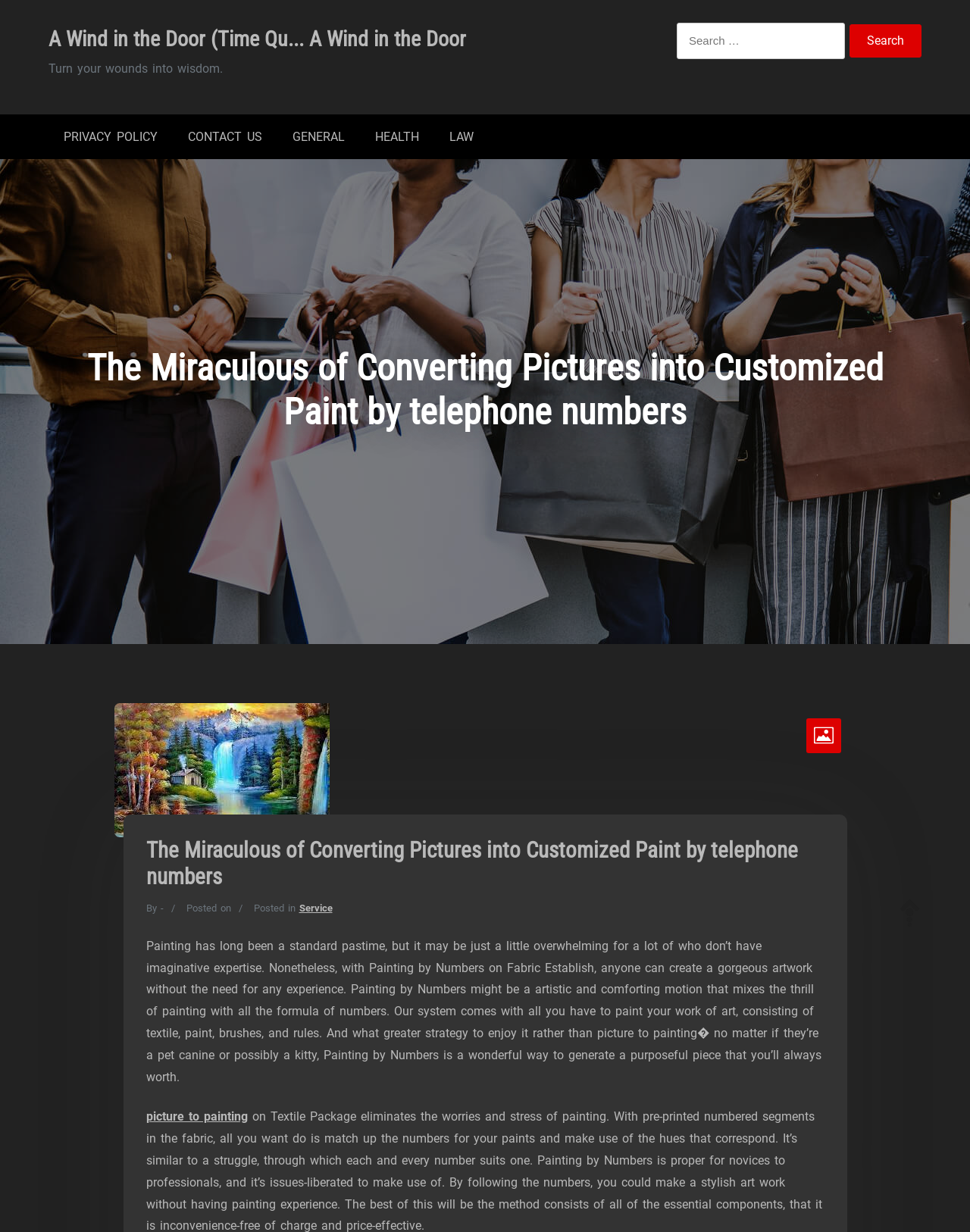Produce an extensive caption that describes everything on the webpage.

This webpage is about converting pictures into customized paint by telephone numbers, with a focus on a service called "A Wind in the Door". At the top, there is a heading with the title "A Wind in the Door (Time Qu... A Wind in the Door" which is also a link. Below it, there is a quote "Turn your wounds into wisdom." 

On the right side, there is a search bar with a label "Search for:" and a button "Search". 

Below the quote, there are several links to different sections, including "PRIVACY POLICY", "CONTACT US", "GENERAL", "HEALTH", and "LAW". 

The main content of the webpage is about the miraculous of converting pictures into customized paint by telephone numbers. There is a heading with the same title, and below it, there is a brief introduction to the service. The introduction explains that painting by numbers is a creative and comforting motion that combines the thrill of painting with the formula of numbers, and that their system comes with everything needed to paint a work of art. 

There is also a link to "picture to painting" and a table with some information, including the author and the date posted. At the bottom, there is a link with an icon.